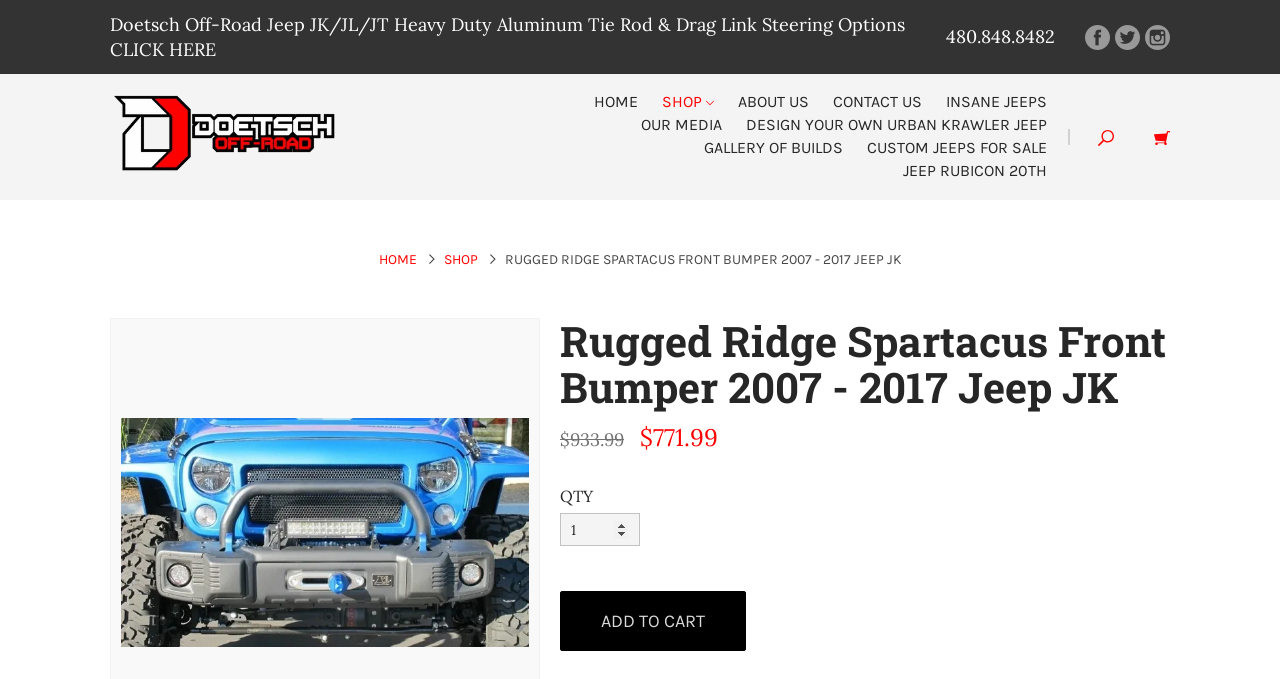Highlight the bounding box of the UI element that corresponds to this description: "Custom Jeeps For Sale".

[0.67, 0.203, 0.826, 0.231]